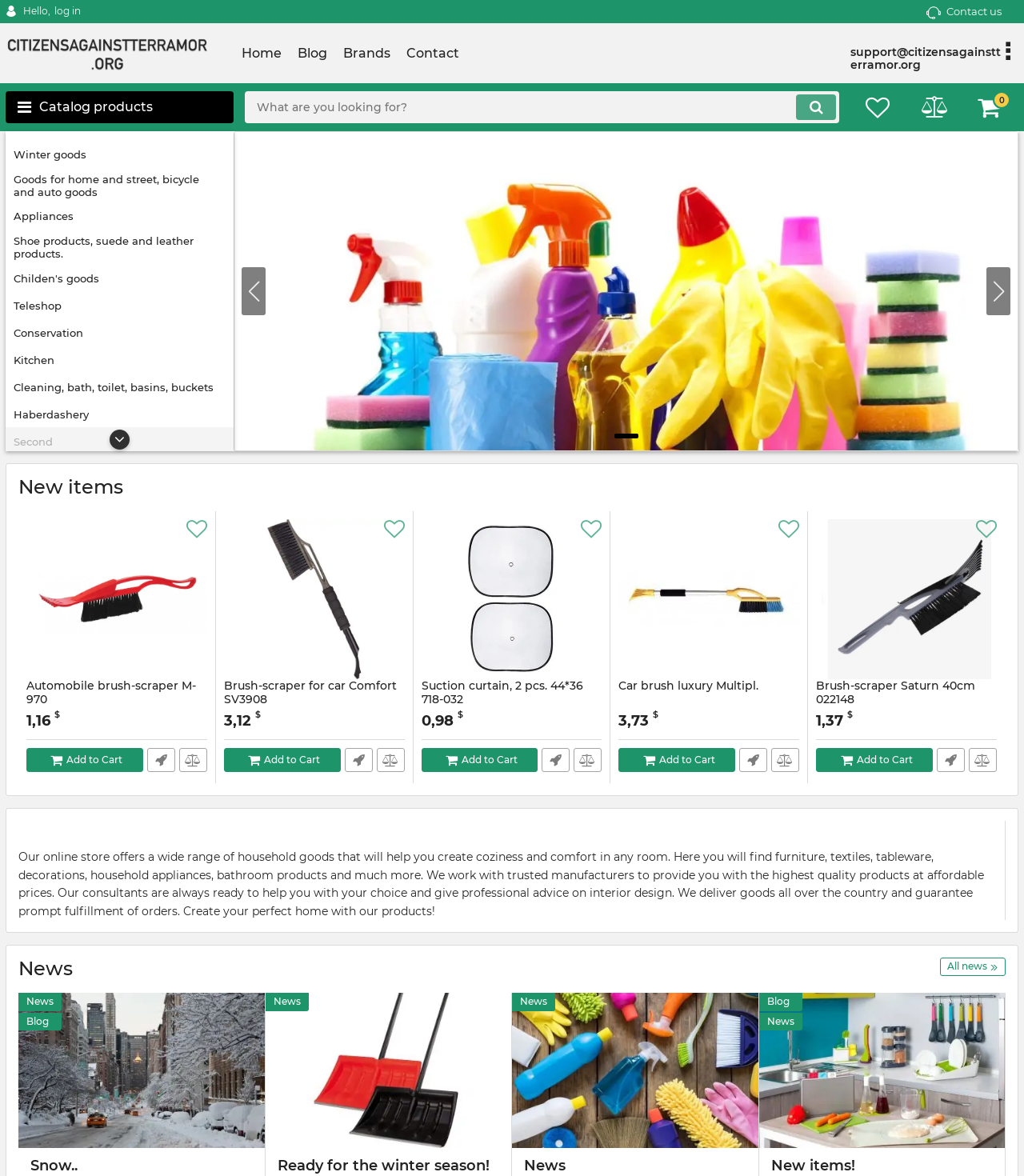Provide the bounding box coordinates of the UI element that matches the description: "Fast Order".

[0.915, 0.636, 0.942, 0.656]